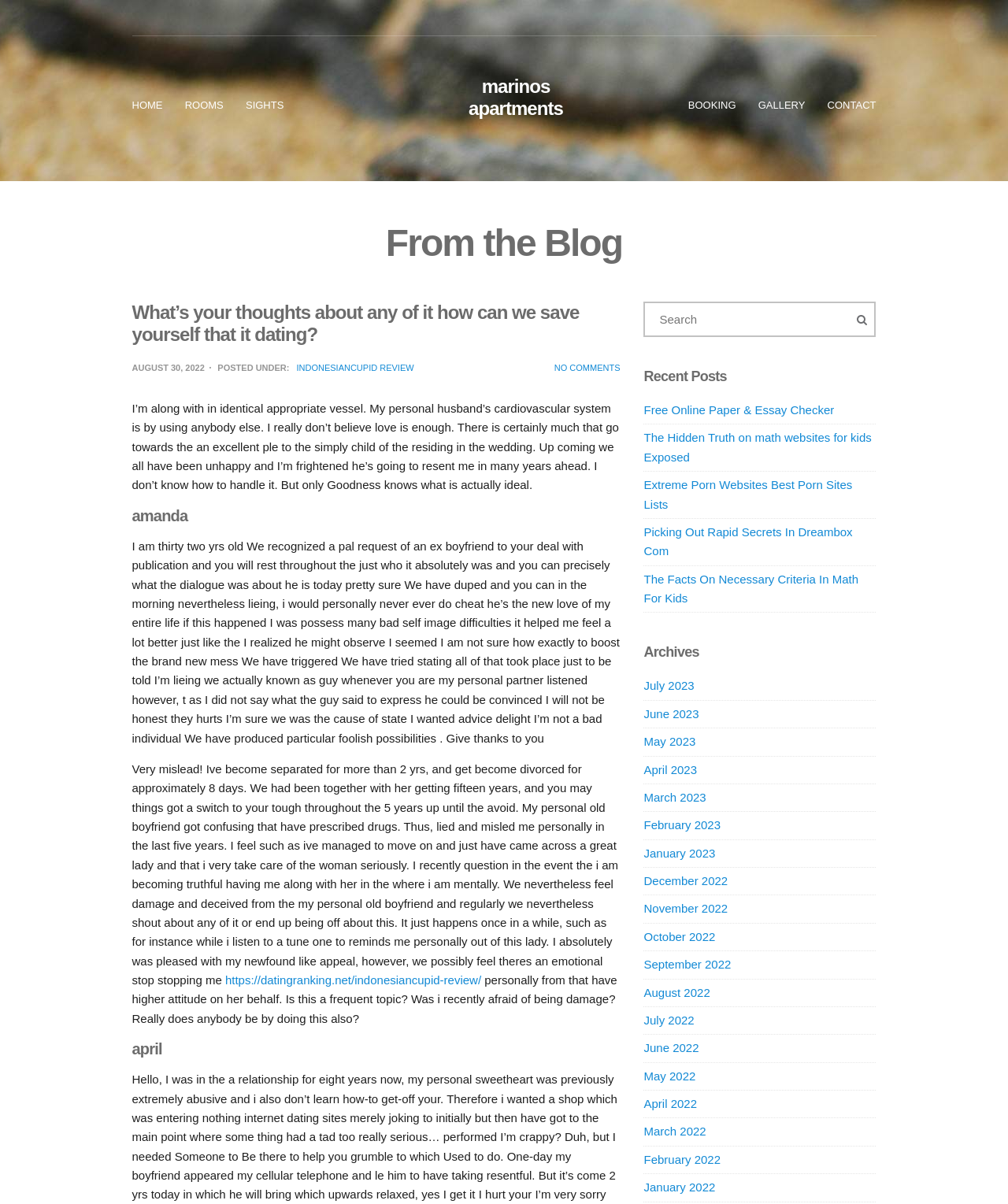Calculate the bounding box coordinates of the UI element given the description: "https://datingranking.net/indonesiancupid-review/".

[0.223, 0.808, 0.477, 0.819]